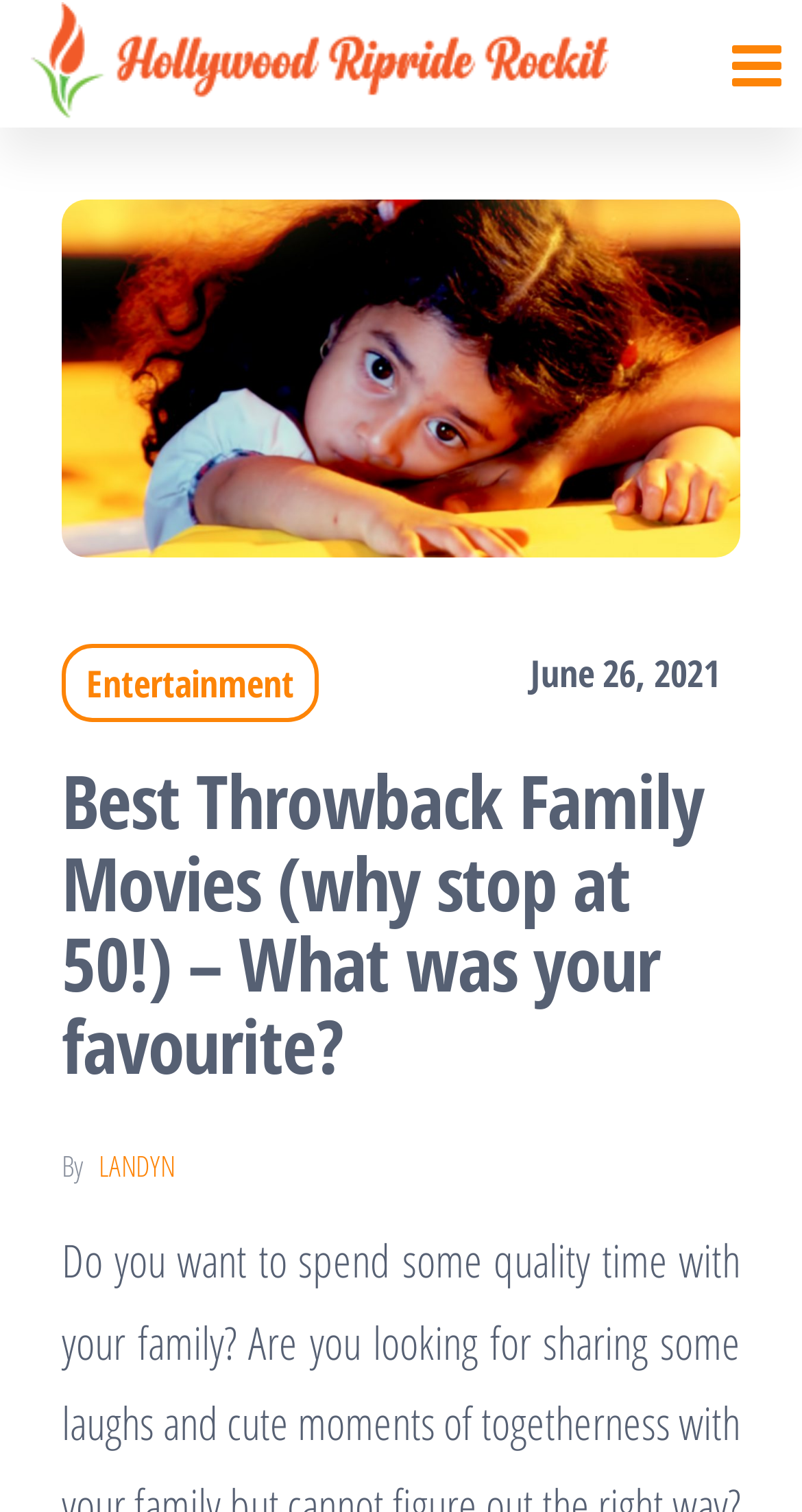What is the name of the website?
Answer with a single word or short phrase according to what you see in the image.

Hollywood Ripride Rockit